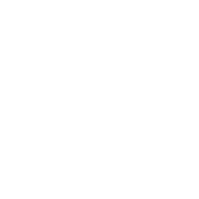What is the estimated height of the plush toy?
Using the details from the image, give an elaborate explanation to answer the question.

The caption provides the dimensions of the plush toy, stating that it is '3.30 inches long, 3.3 inches wide, and 5.3 inches high', which allows us to extract the estimated height.